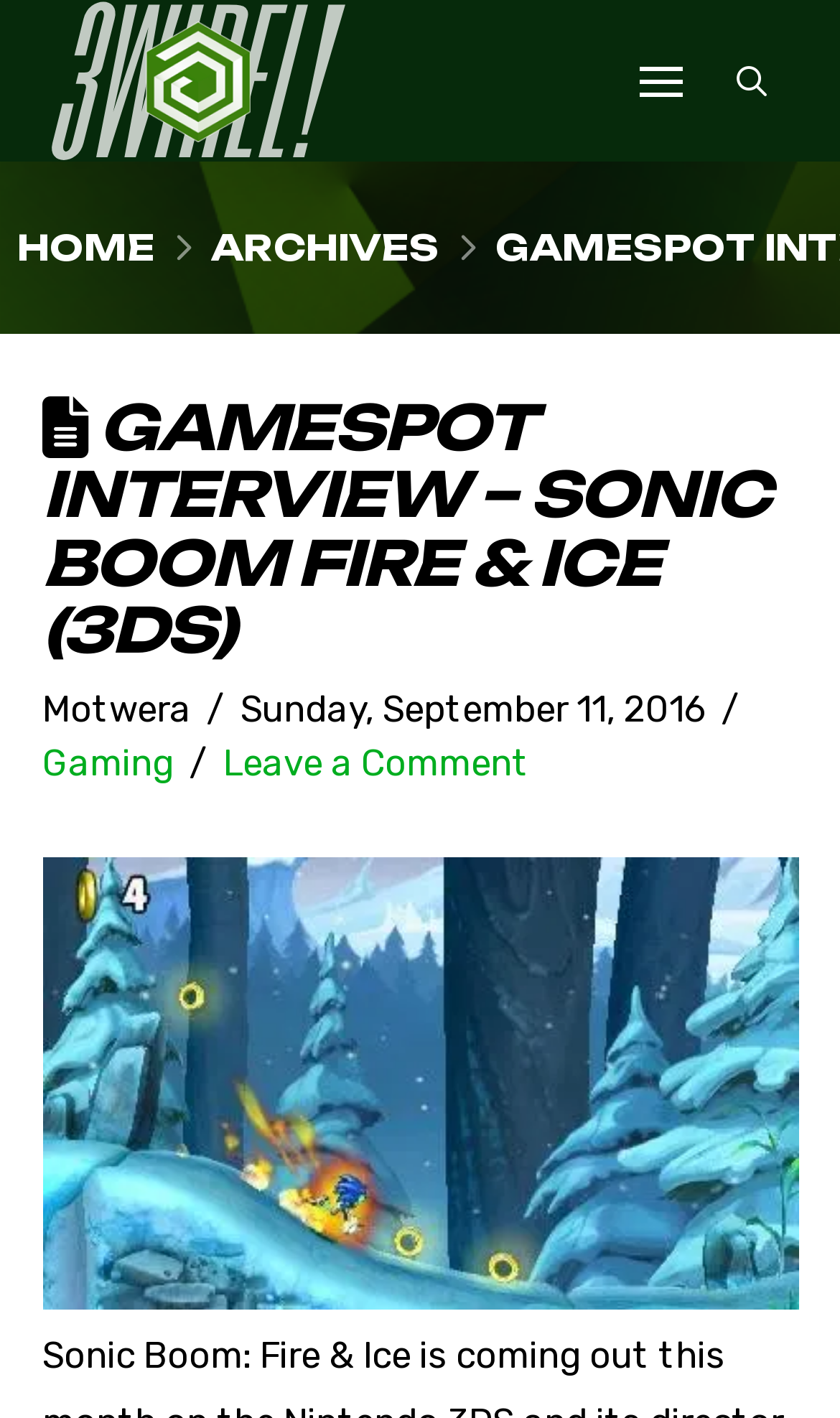Is there an image on the webpage?
Refer to the image and provide a concise answer in one word or phrase.

Yes